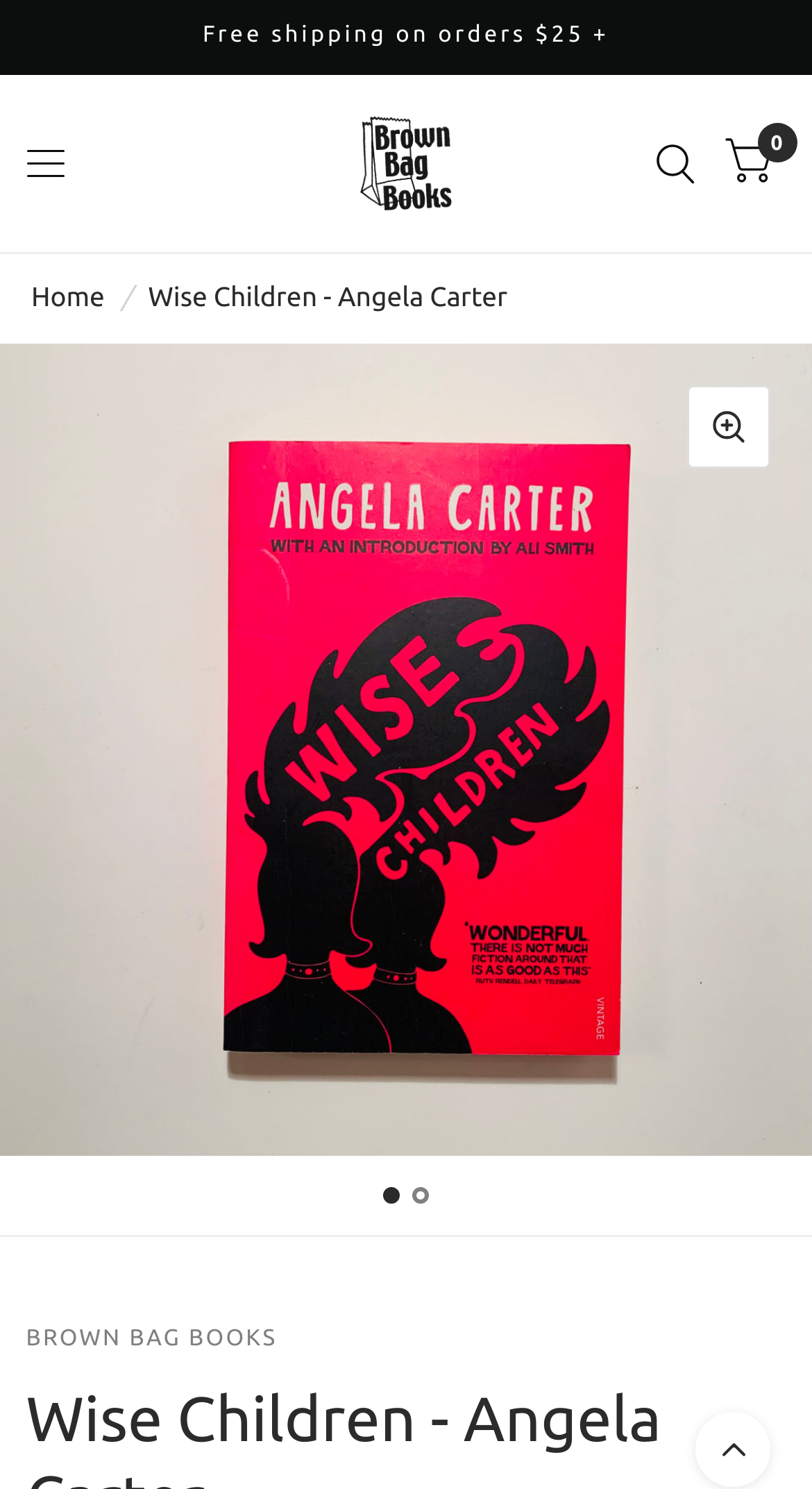Is there a search function on this webpage?
Using the image, elaborate on the answer with as much detail as possible.

I determined that there is a search function on this webpage by looking at the top-right corner of the webpage, where I saw a link with the text 'Search' and an accompanying image.